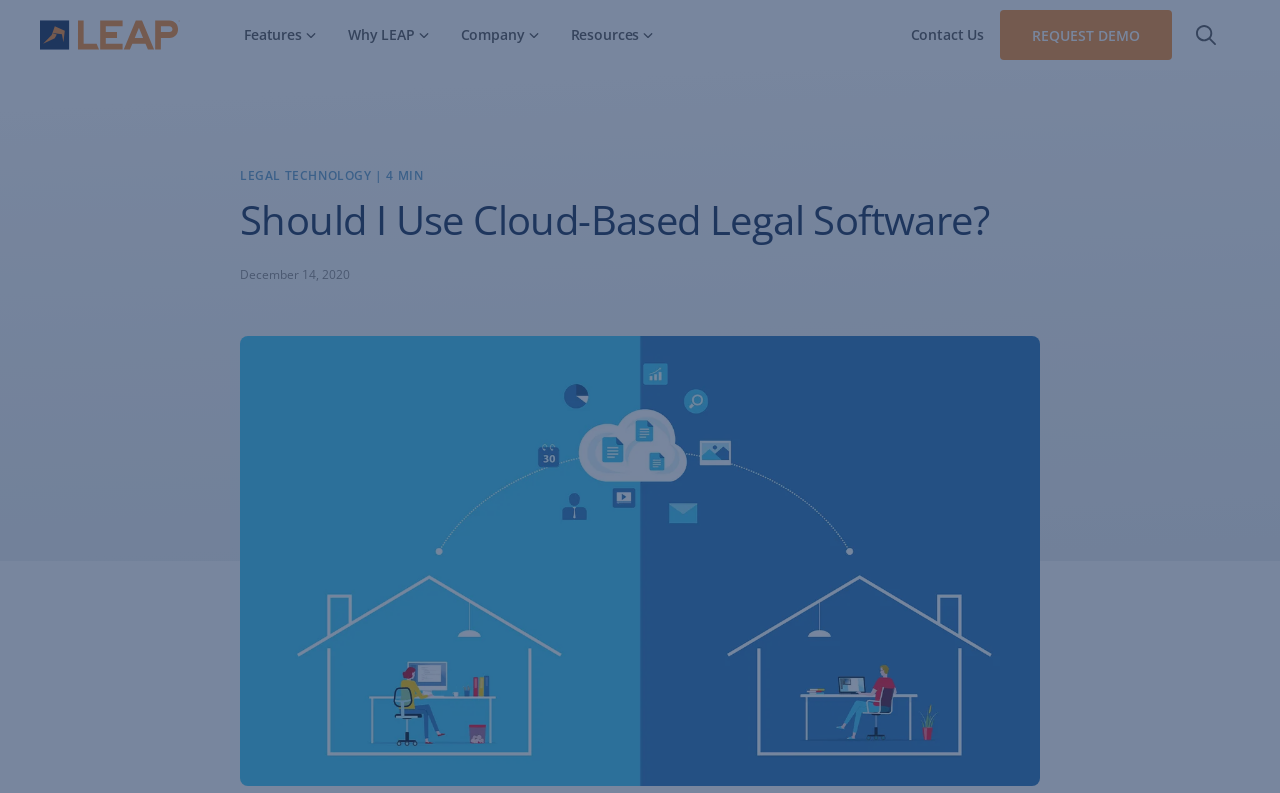For the given element description parent_node: Features aria-label="'Navigate to Homepage", determine the bounding box coordinates of the UI element. The coordinates should follow the format (top-left x, top-left y, bottom-right x, bottom-right y) and be within the range of 0 to 1.

[0.031, 0.0, 0.141, 0.088]